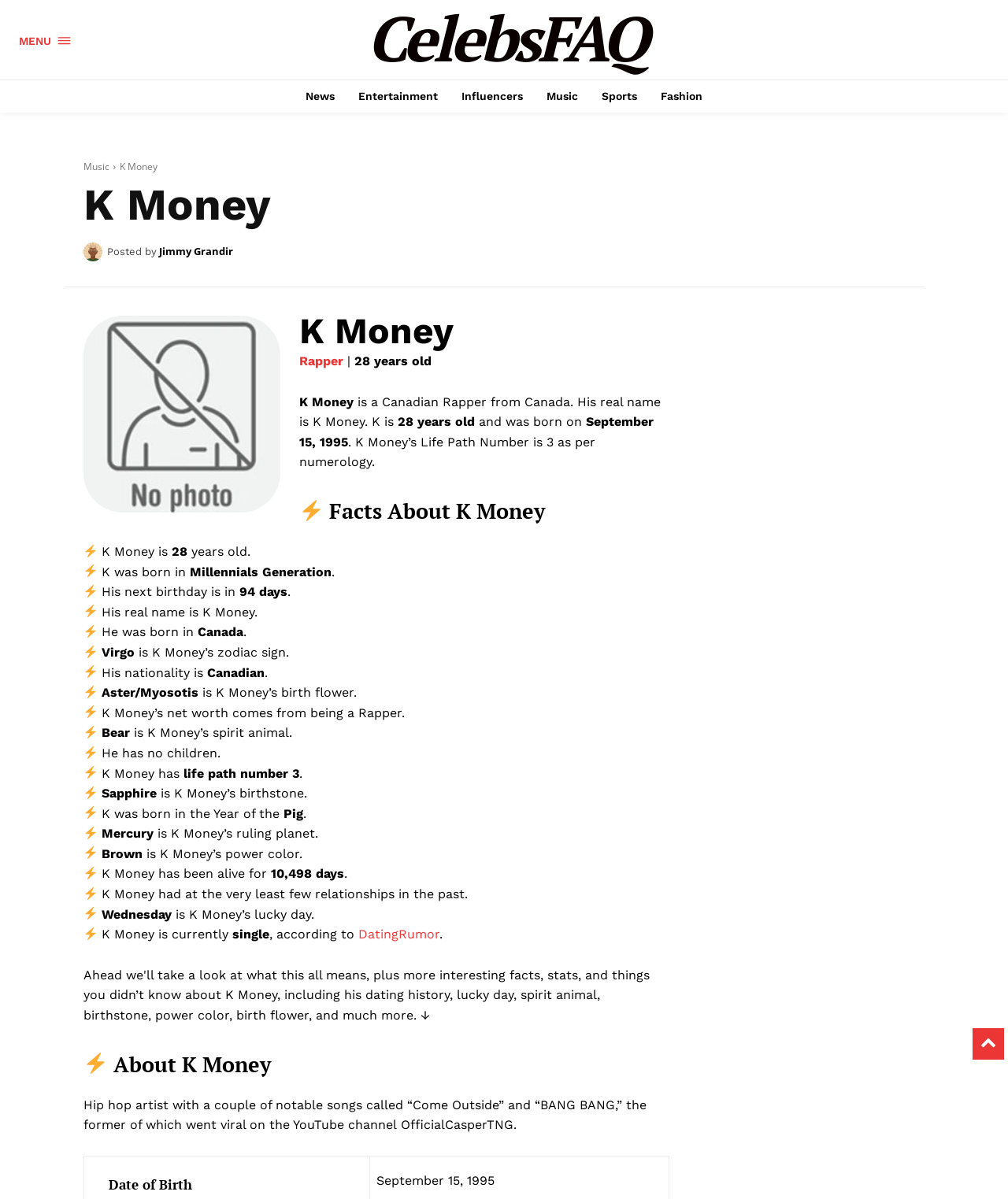Please find the bounding box coordinates of the element that must be clicked to perform the given instruction: "Explore 'Facts About K Money'". The coordinates should be four float numbers from 0 to 1, i.e., [left, top, right, bottom].

[0.083, 0.414, 0.664, 0.439]